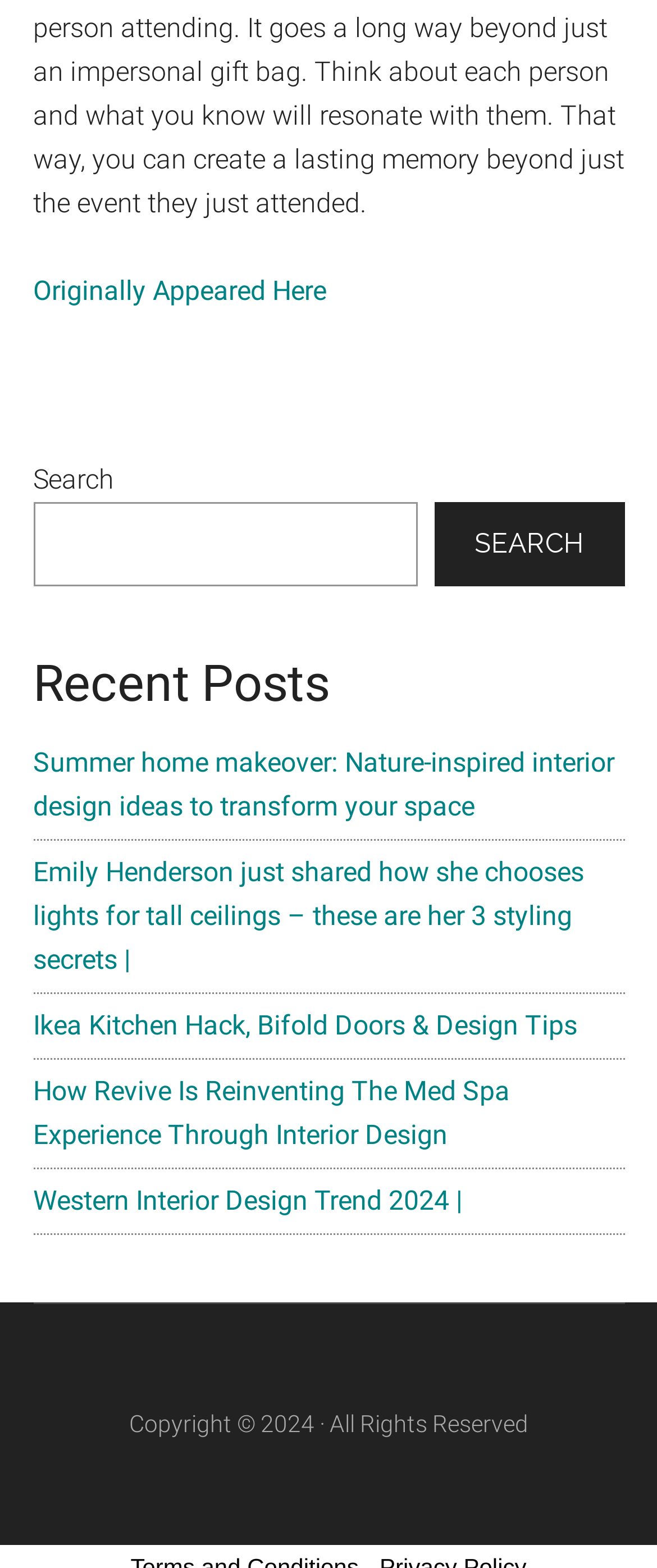Respond concisely with one word or phrase to the following query:
What is the copyright year?

2024